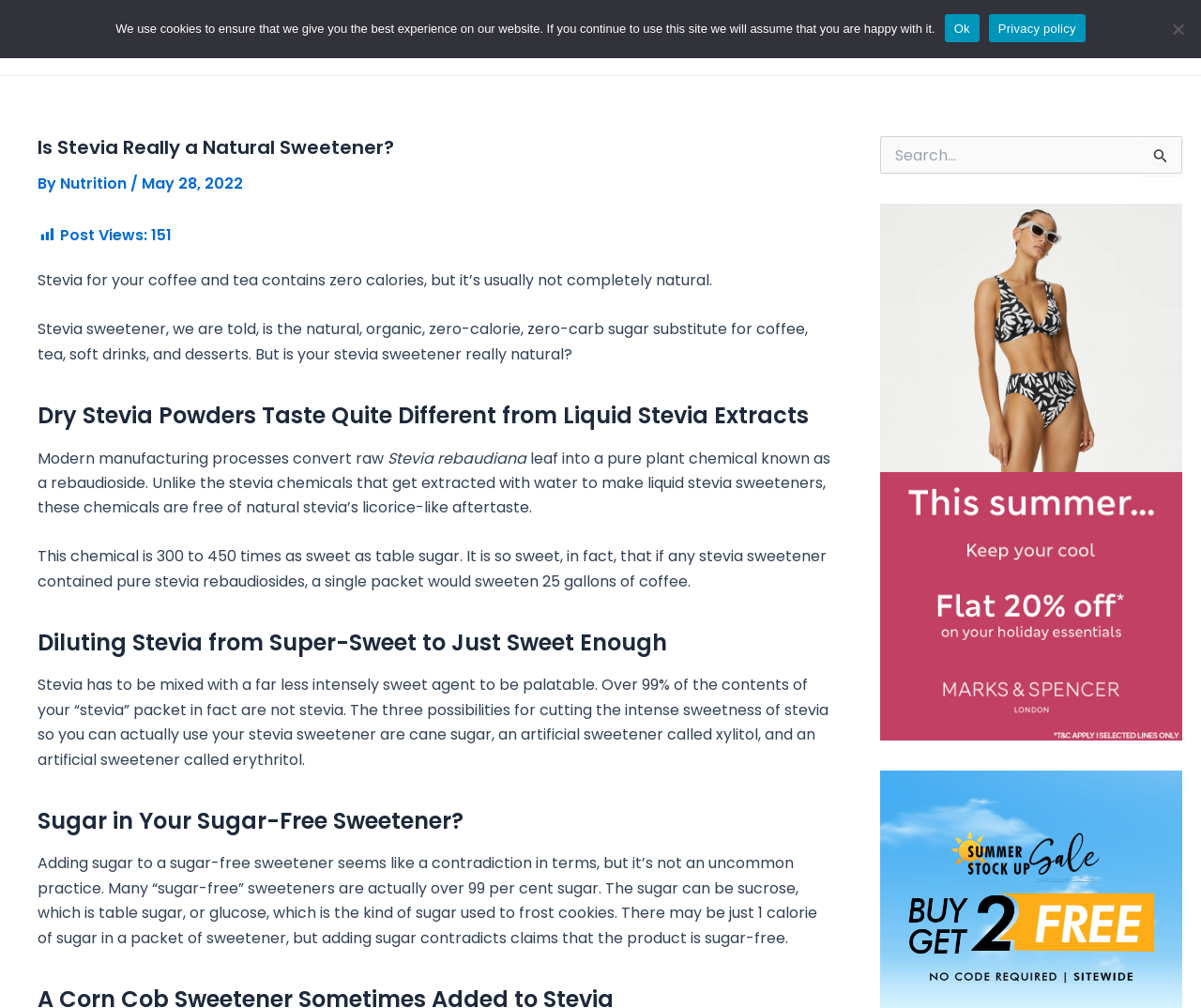Given the description "Terms and Conditions", determine the bounding box of the corresponding UI element.

[0.805, 0.0, 0.984, 0.074]